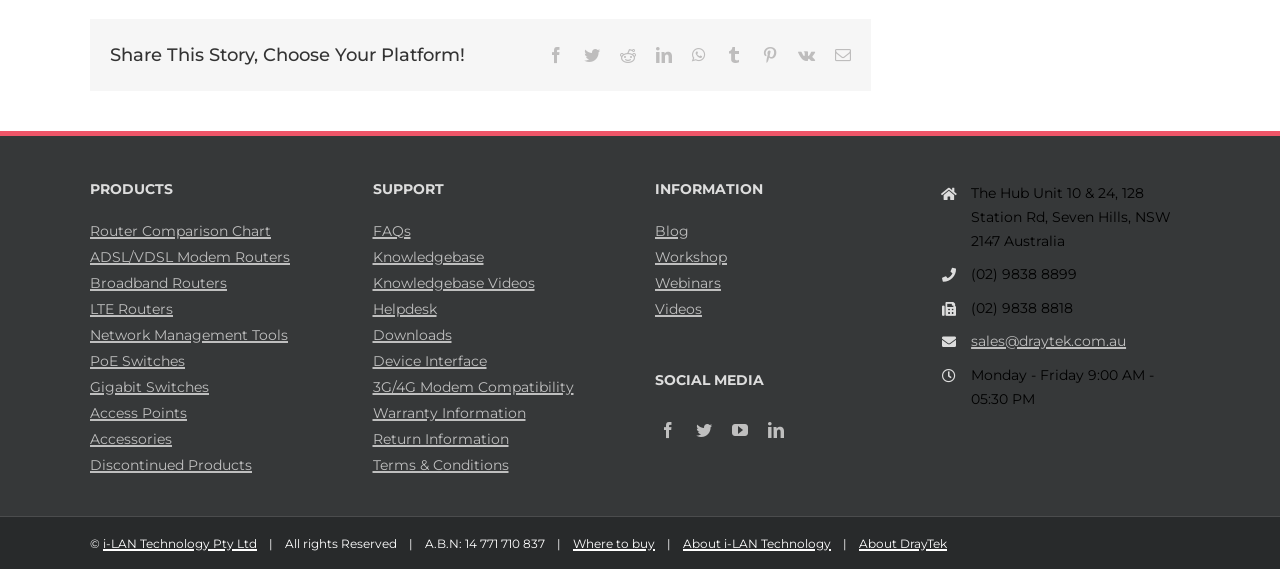Please identify the bounding box coordinates of the clickable element to fulfill the following instruction: "Check FAQs". The coordinates should be four float numbers between 0 and 1, i.e., [left, top, right, bottom].

[0.291, 0.388, 0.488, 0.425]